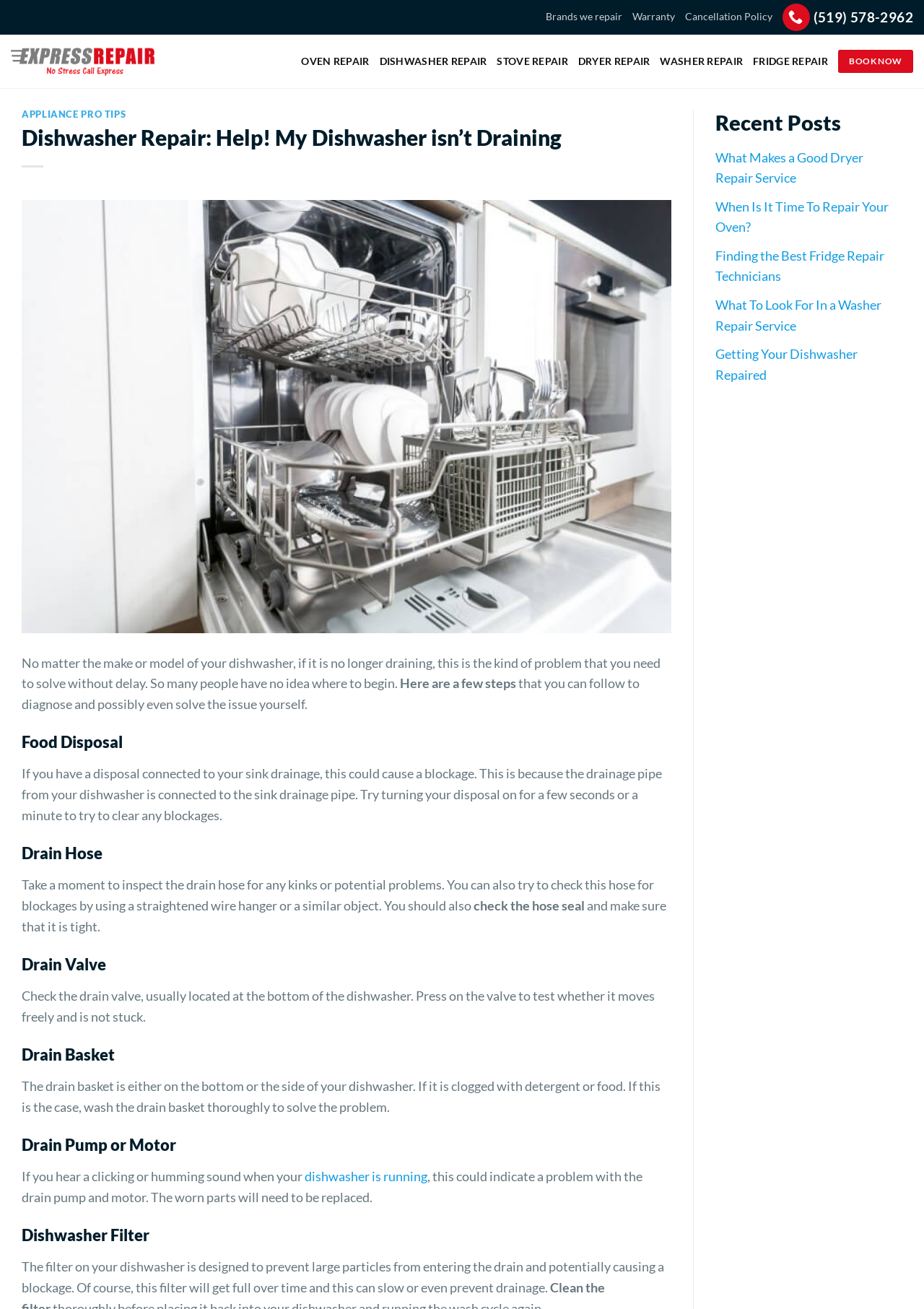Indicate the bounding box coordinates of the element that needs to be clicked to satisfy the following instruction: "Go to top". The coordinates should be four float numbers between 0 and 1, i.e., [left, top, right, bottom].

[0.949, 0.678, 0.983, 0.702]